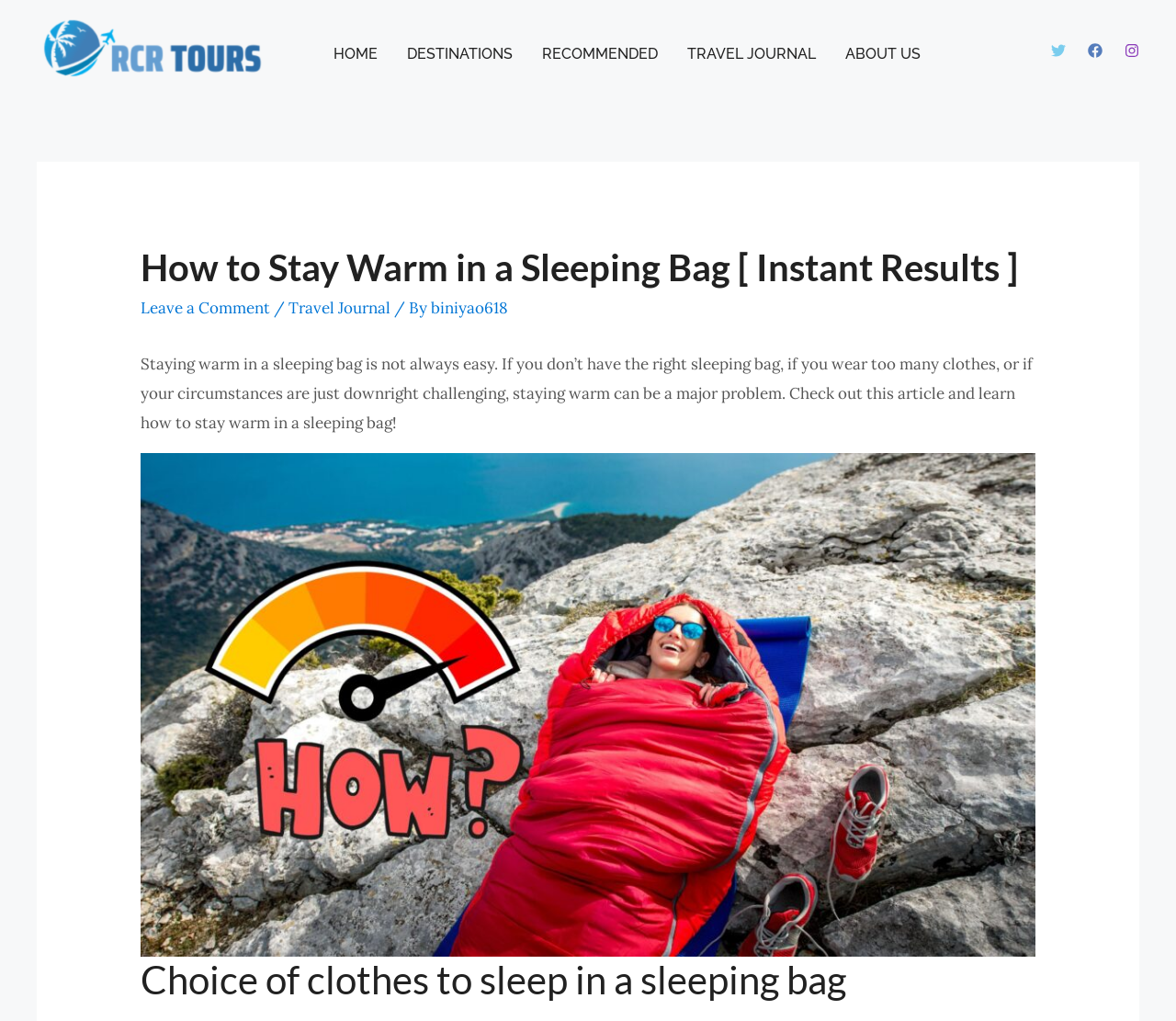Identify the bounding box coordinates of the part that should be clicked to carry out this instruction: "Check out the Travel Journal".

[0.246, 0.291, 0.332, 0.311]